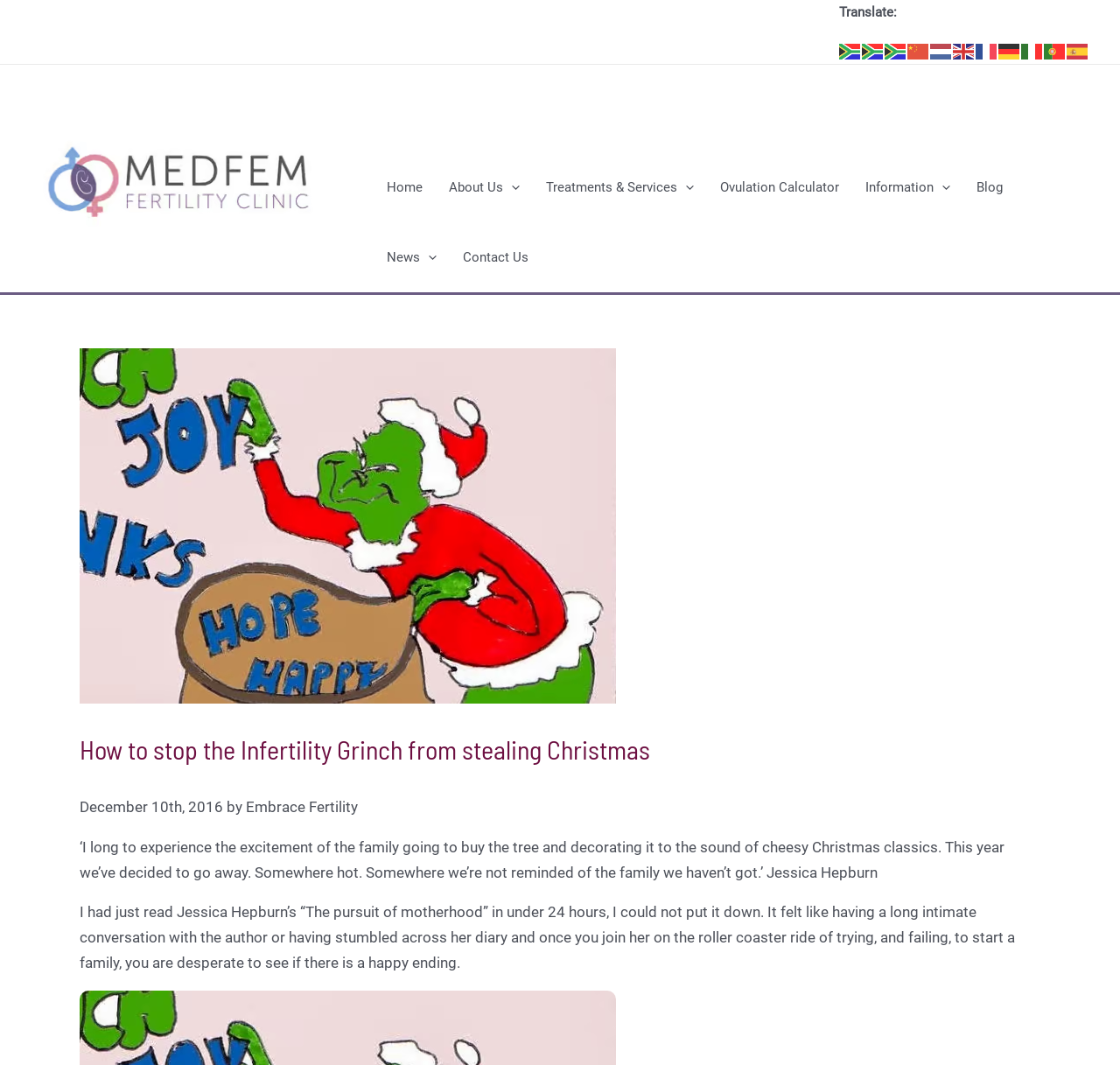Locate the headline of the webpage and generate its content.

How to stop the Infertility Grinch from stealing Christmas